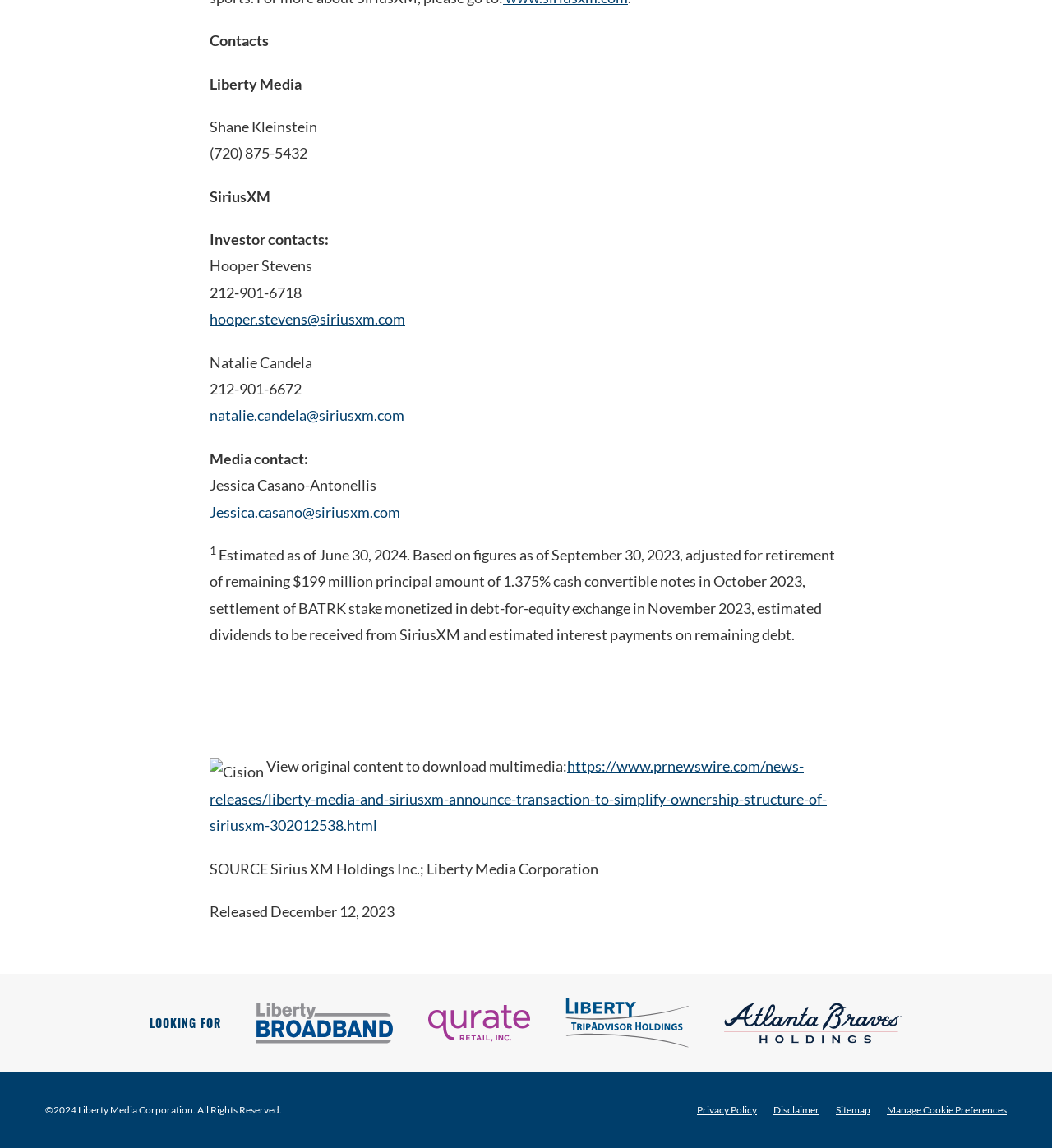Answer the question in a single word or phrase:
What is the name of the media contact?

Jessica Casano-Antonellis